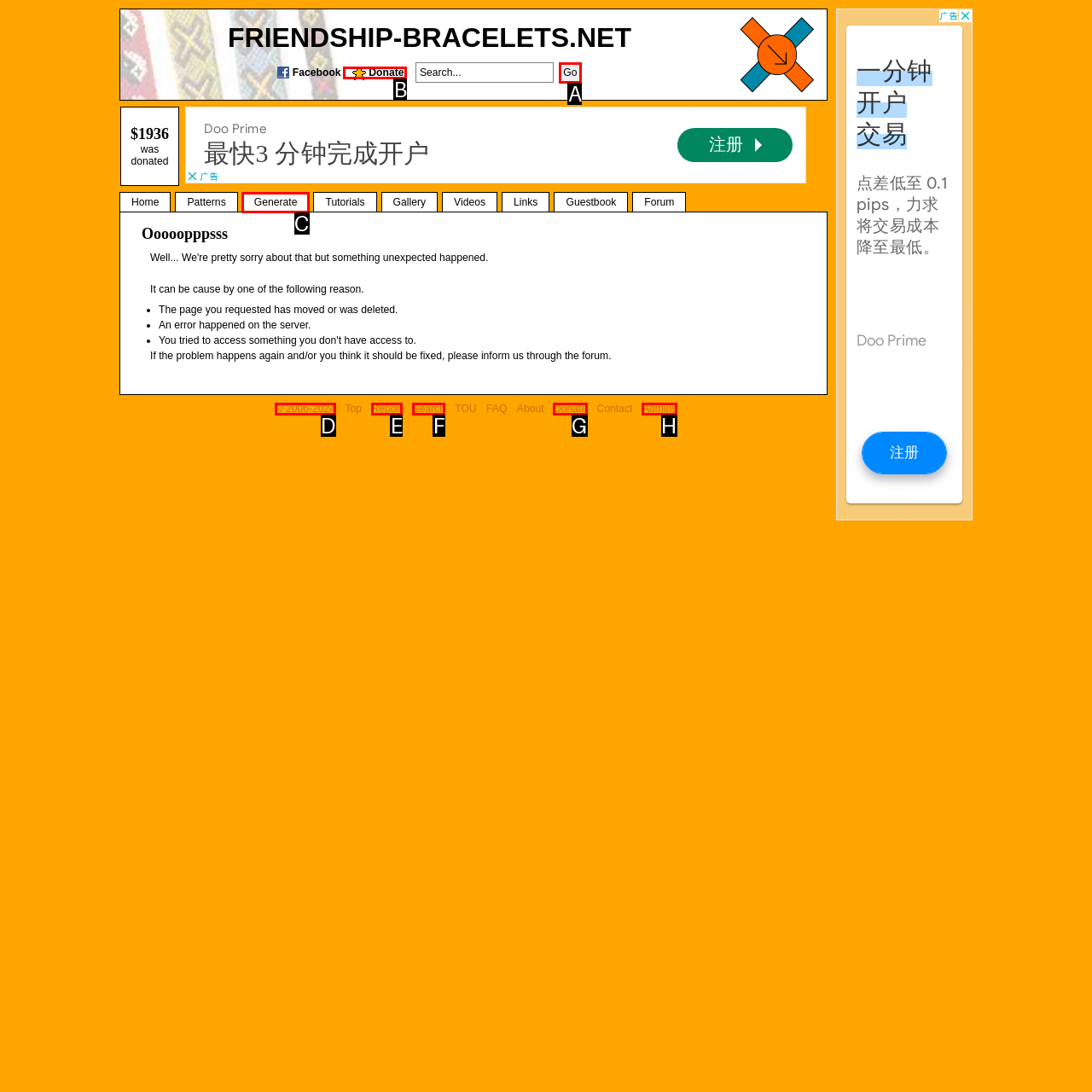Select the option that matches this description: Admins
Answer by giving the letter of the chosen option.

H